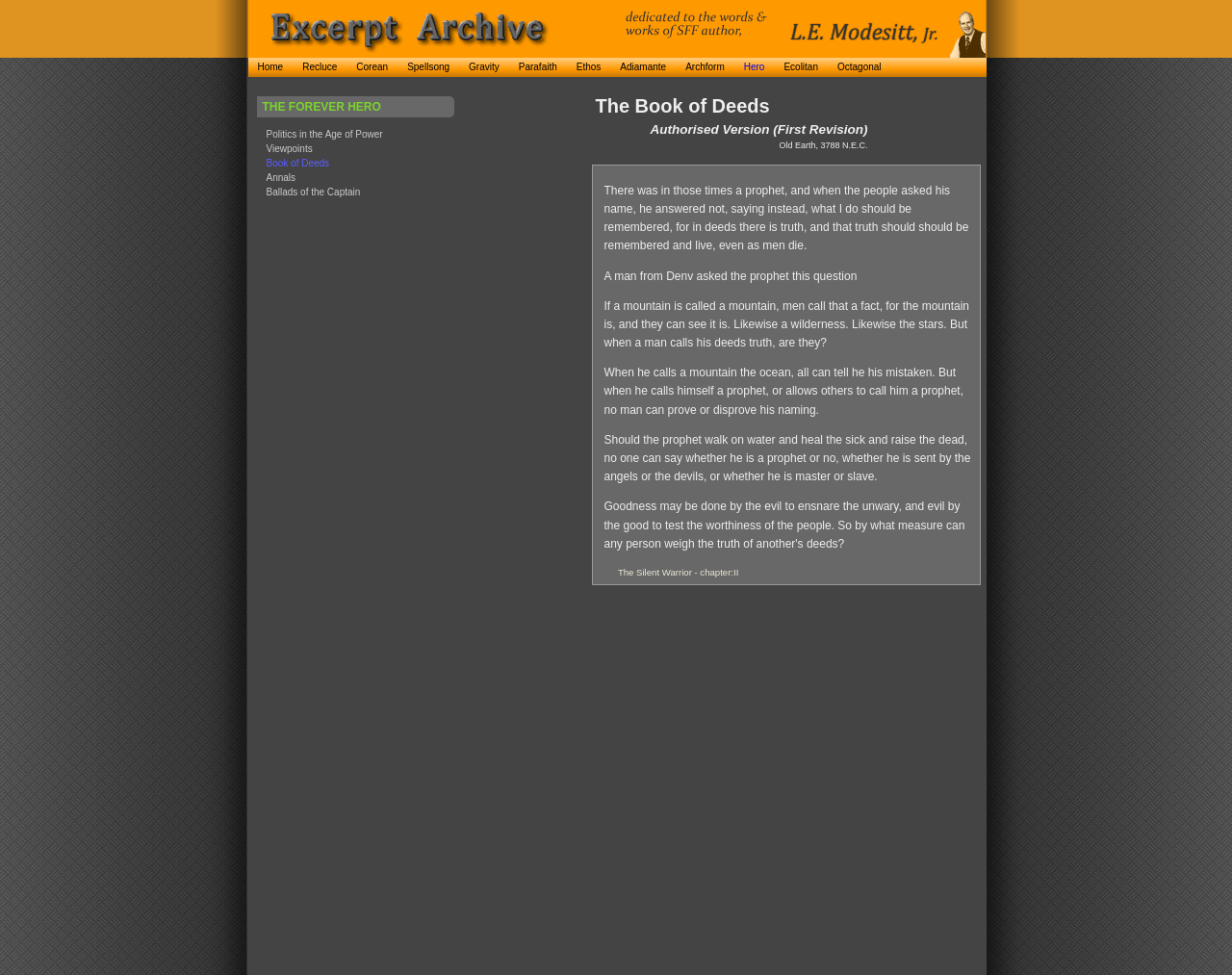Please indicate the bounding box coordinates for the clickable area to complete the following task: "View the 'The Book of Deeds' section". The coordinates should be specified as four float numbers between 0 and 1, i.e., [left, top, right, bottom].

[0.483, 0.094, 0.625, 0.123]